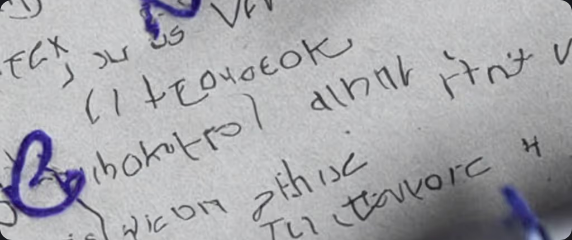What is the significance of July 7?
Please provide a single word or phrase based on the screenshot.

Global Forgiveness Day